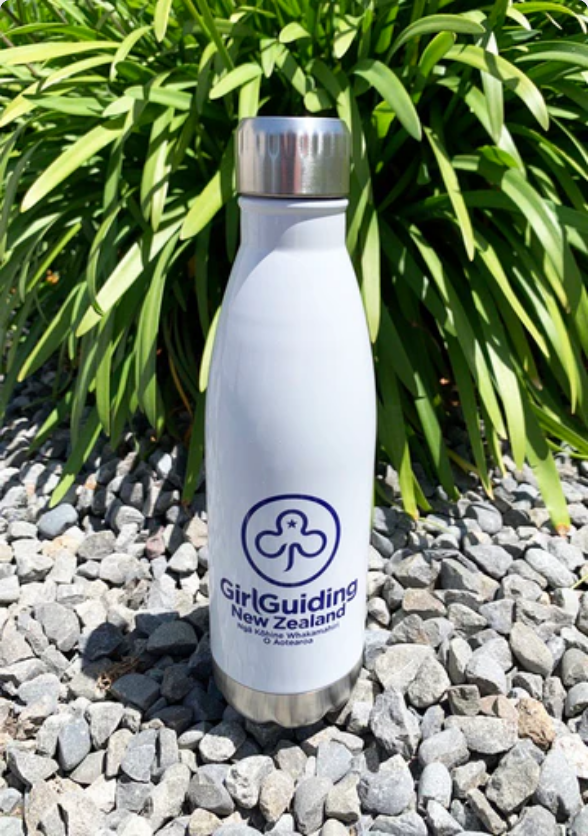Using the information from the screenshot, answer the following question thoroughly:
What is the purpose of the product?

The purpose of the product can be inferred from the caption, which states that the product is part of an offering available for purchase, aimed at supporting the GirlGuiding community.